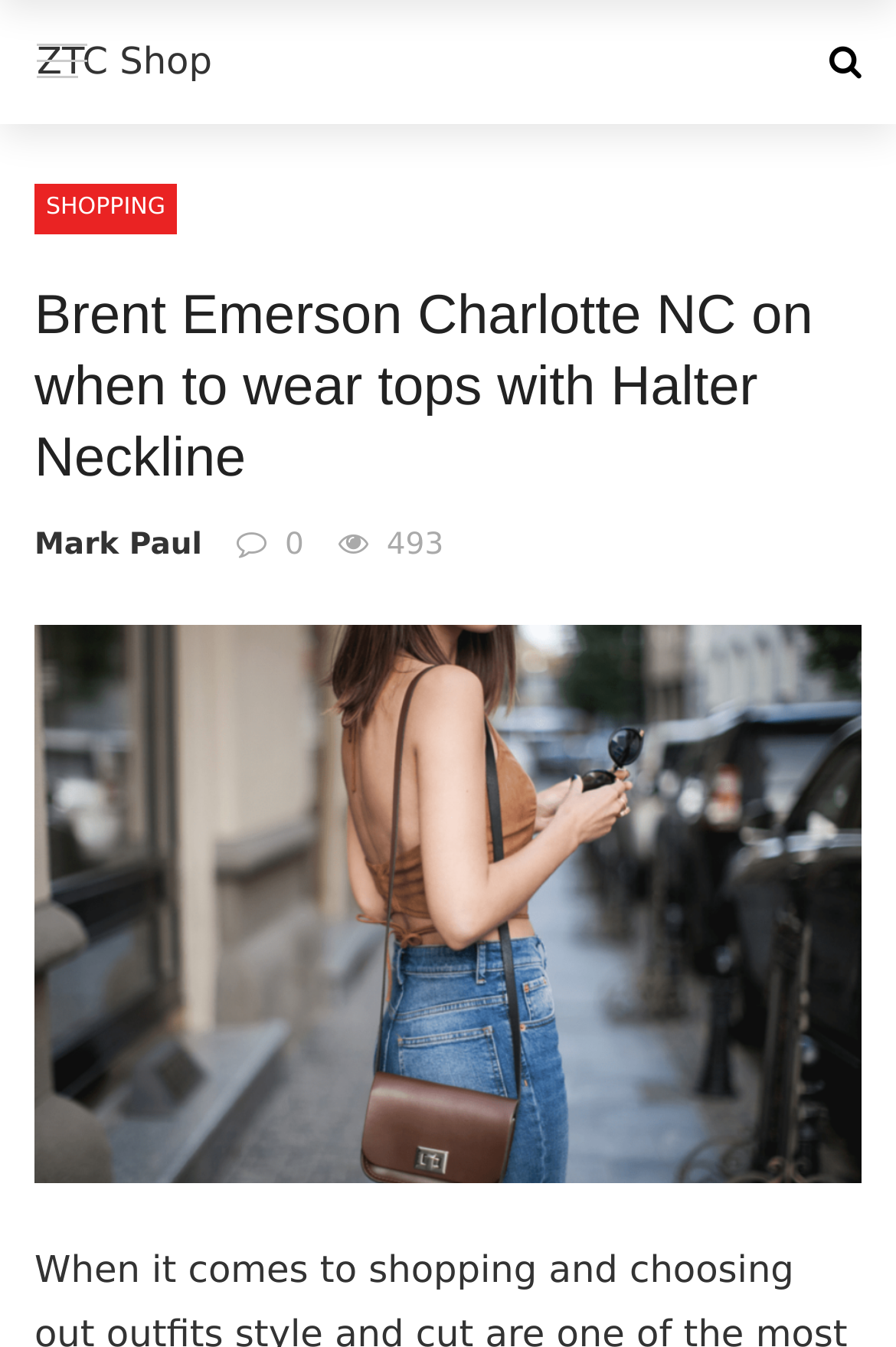Determine the webpage's heading and output its text content.

Brent Emerson Charlotte NC on when to wear tops with Halter Neckline